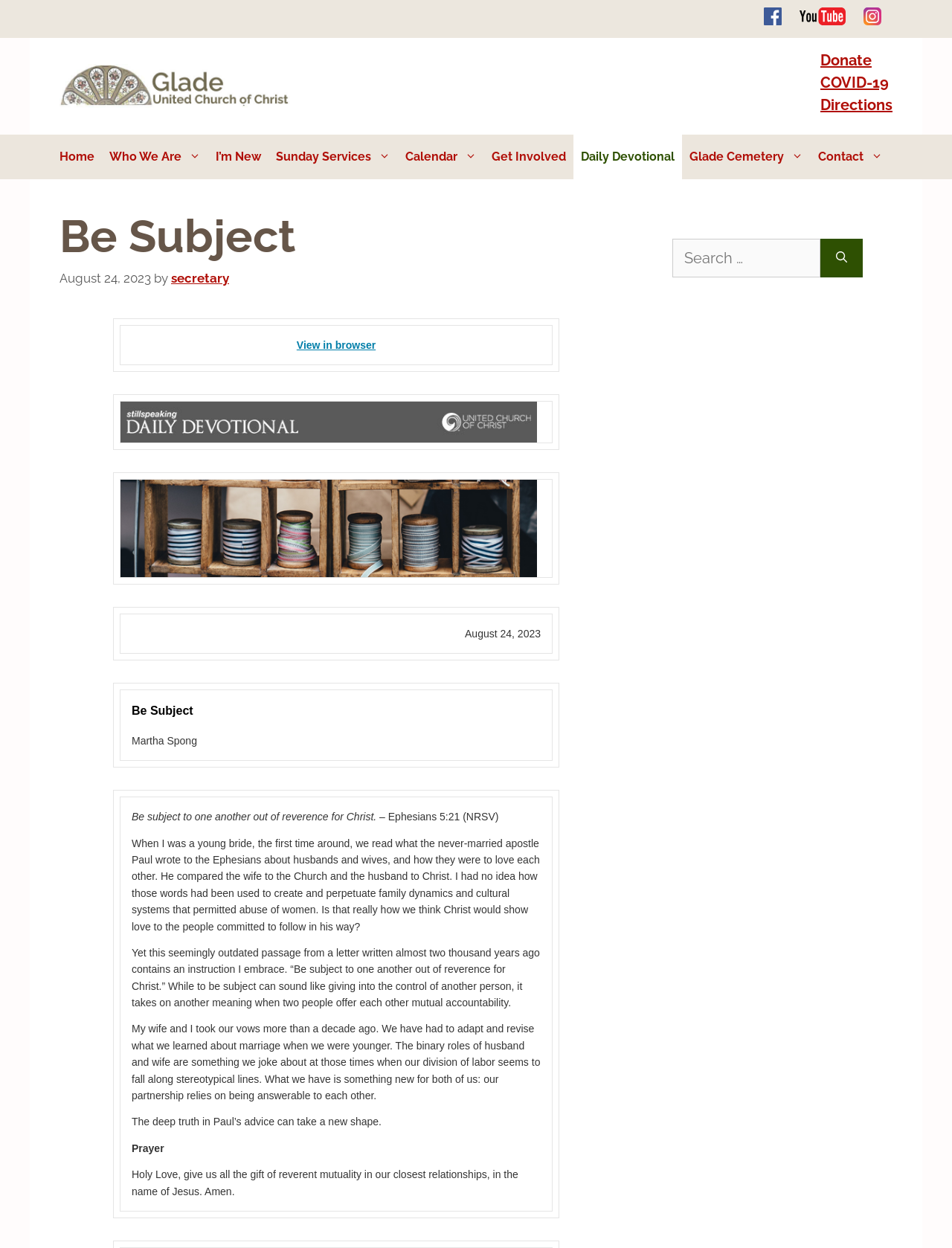What is the date of the daily devotional?
Please provide a comprehensive answer based on the visual information in the image.

I found the answer by looking at the time element with the text 'August 24, 2023', which is located near the daily devotional section.